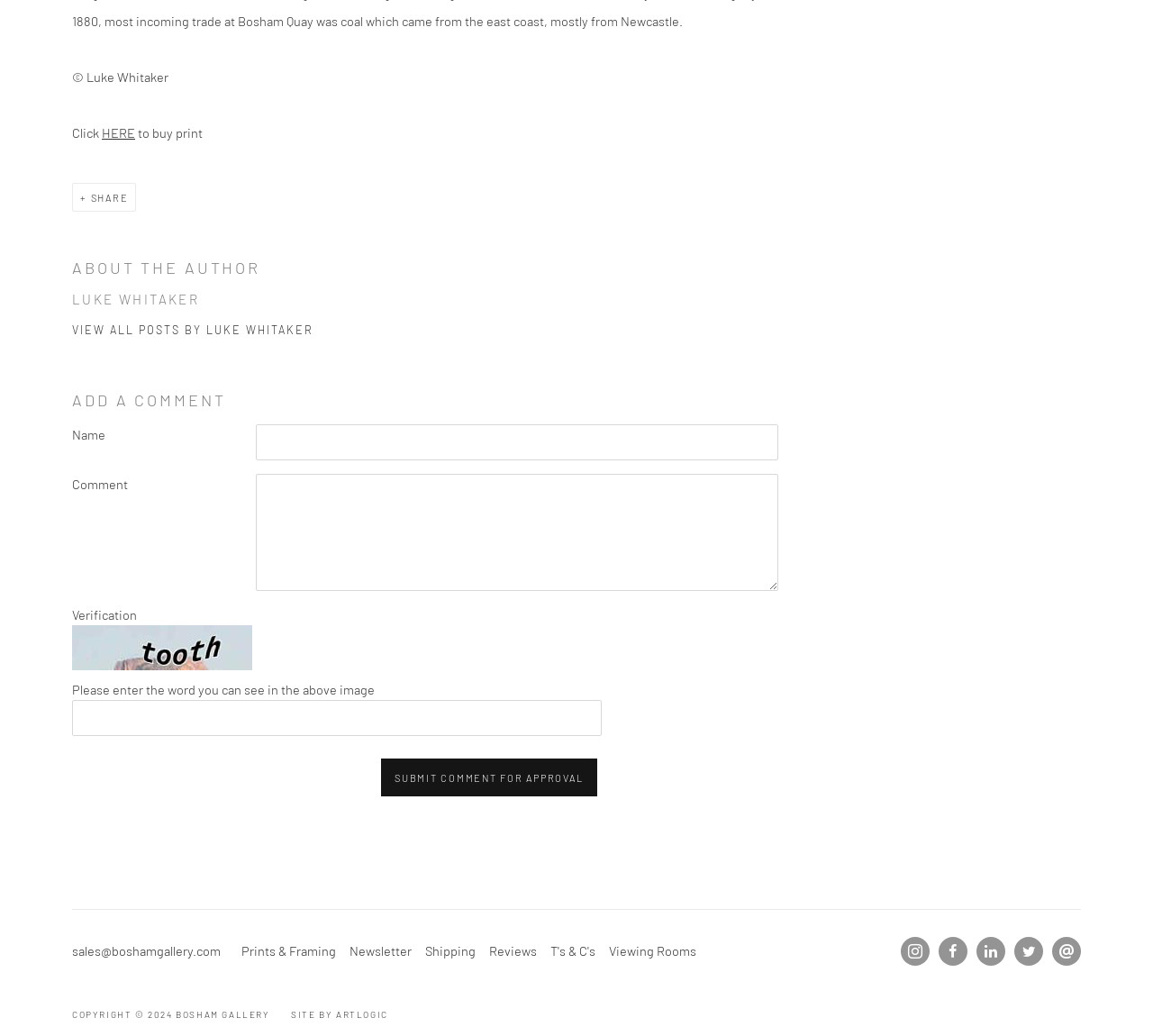Locate the bounding box coordinates of the element I should click to achieve the following instruction: "Enter your name in the 'Name' textbox".

[0.222, 0.409, 0.675, 0.444]